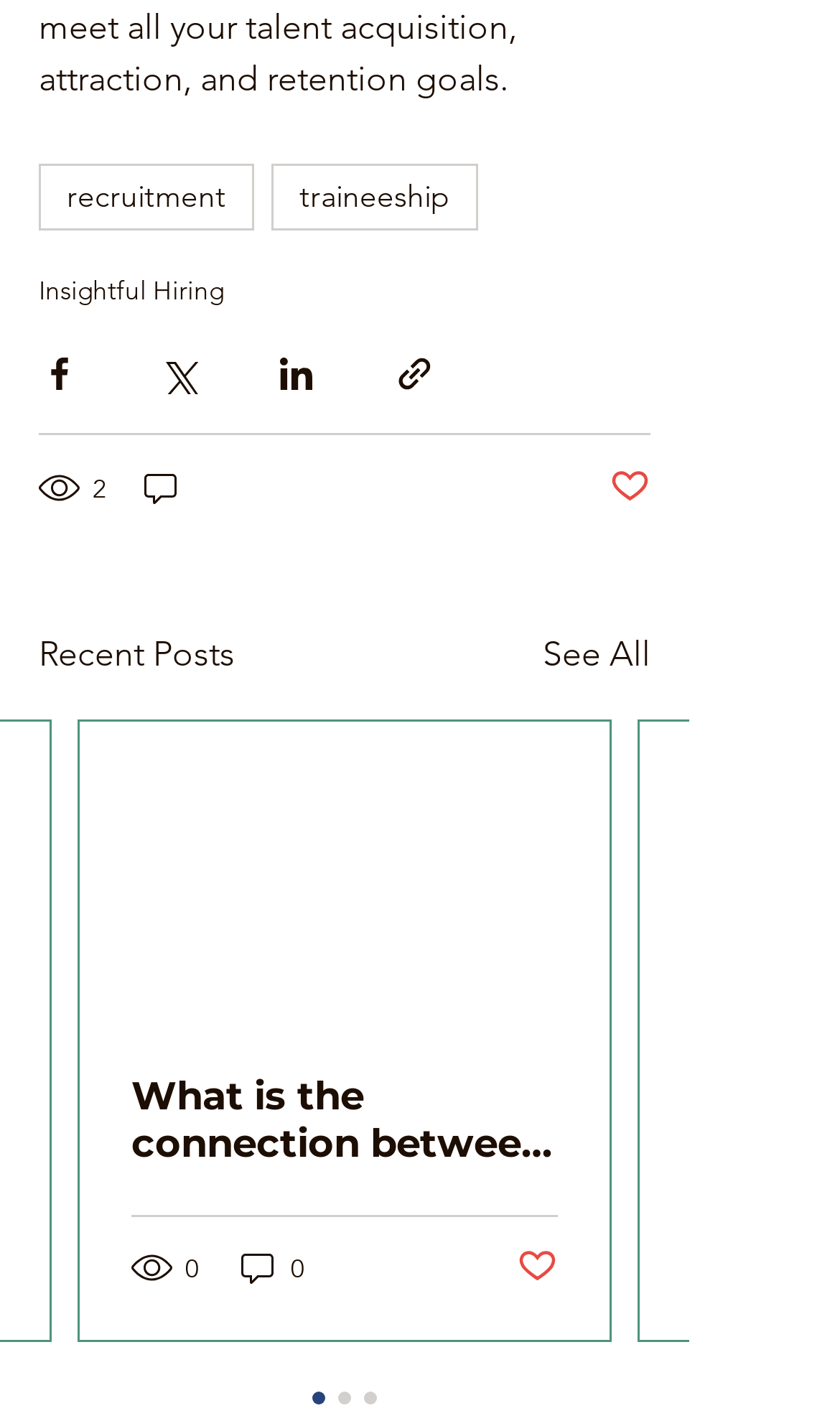Please answer the following query using a single word or phrase: 
What is the text of the second link in the first article?

What is the connection between sourcing and employer branding?